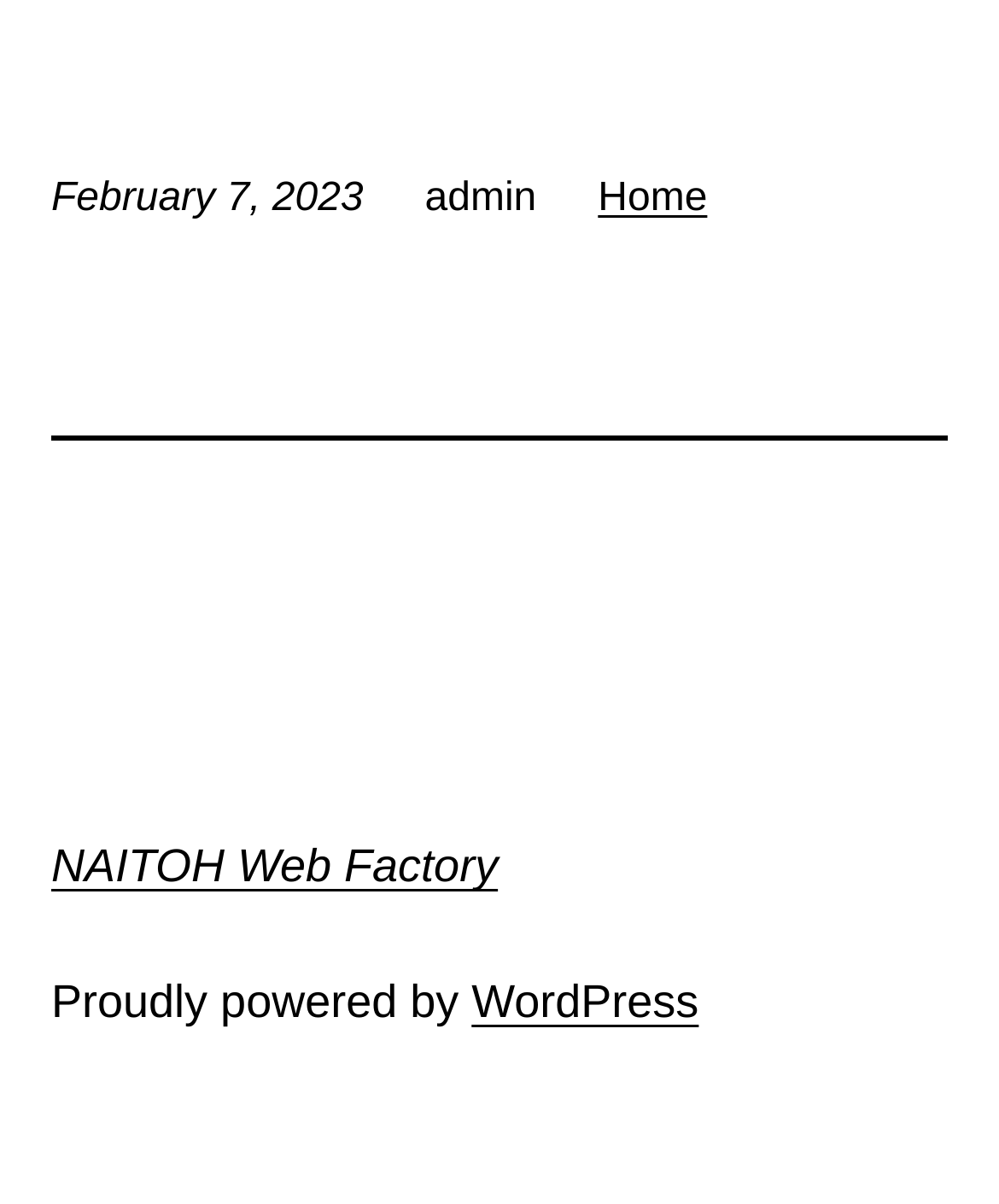Provide the bounding box coordinates for the specified HTML element described in this description: "WordPress". The coordinates should be four float numbers ranging from 0 to 1, in the format [left, top, right, bottom].

[0.472, 0.811, 0.699, 0.854]